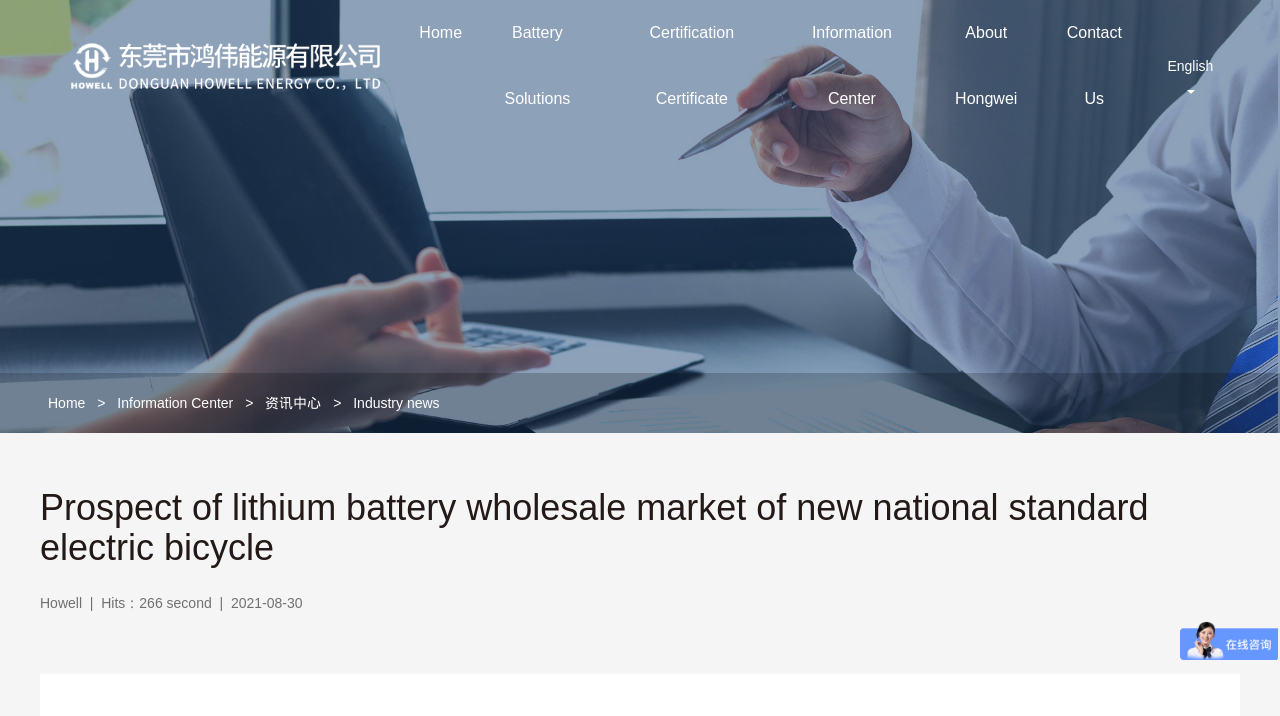Using floating point numbers between 0 and 1, provide the bounding box coordinates in the format (top-left x, top-left y, bottom-right x, bottom-right y). Locate the UI element described here: Information Center

[0.092, 0.552, 0.182, 0.574]